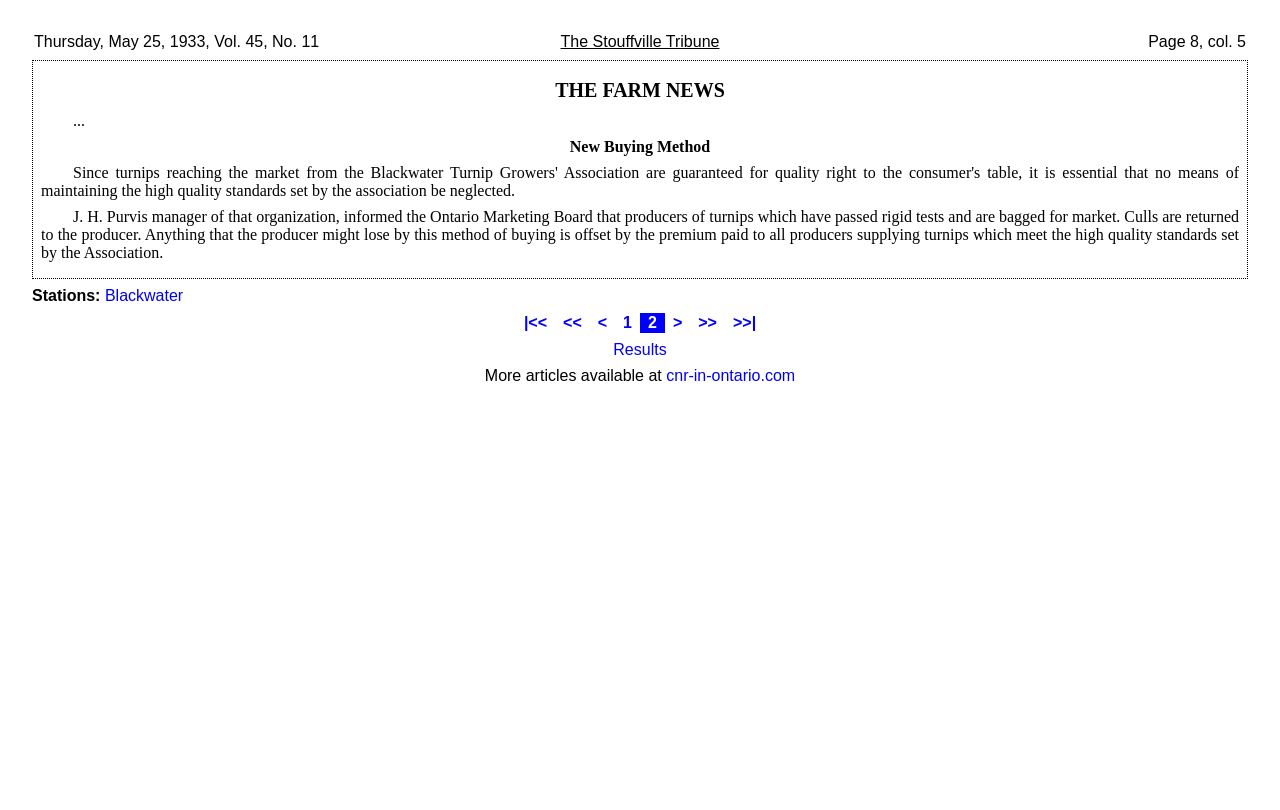Locate the bounding box coordinates of the UI element described by: "Results". Provide the coordinates as four float numbers between 0 and 1, formatted as [left, top, right, bottom].

[0.479, 0.421, 0.521, 0.442]